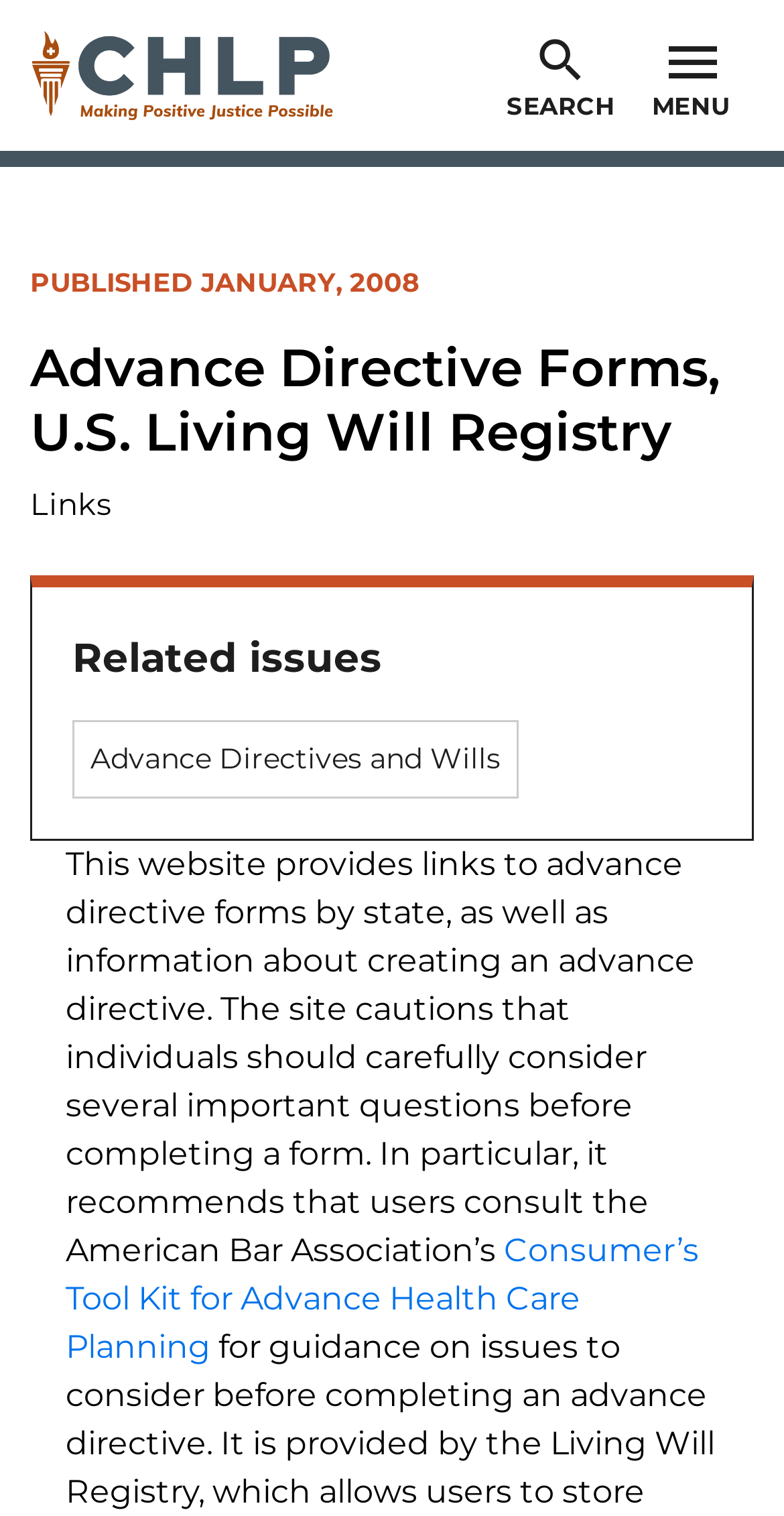From the webpage screenshot, identify the region described by Advance Directives and Wills. Provide the bounding box coordinates as (top-left x, top-left y, bottom-right x, bottom-right y), with each value being a floating point number between 0 and 1.

[0.092, 0.475, 0.662, 0.527]